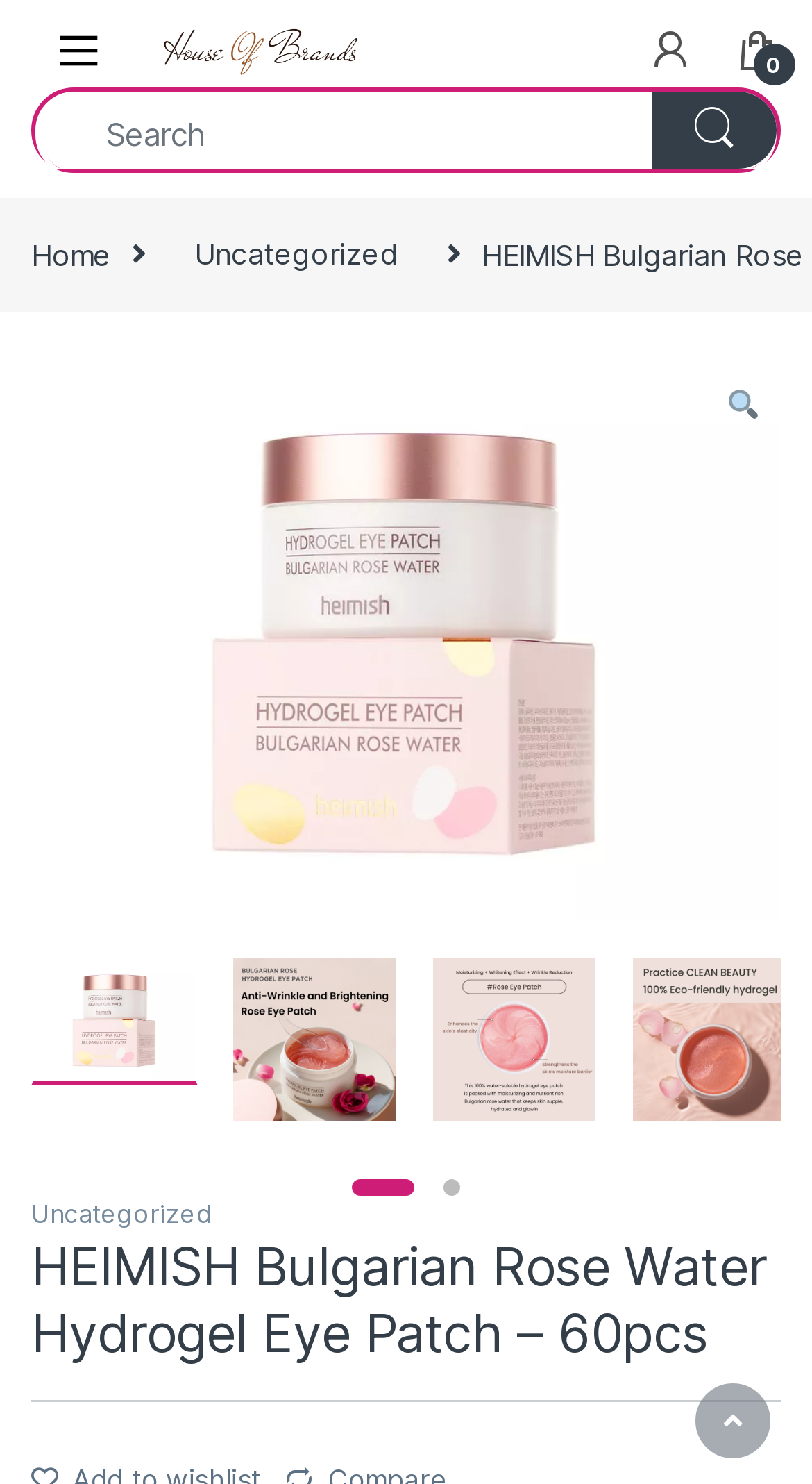Pinpoint the bounding box coordinates of the element to be clicked to execute the instruction: "Search for products".

[0.038, 0.059, 0.962, 0.116]